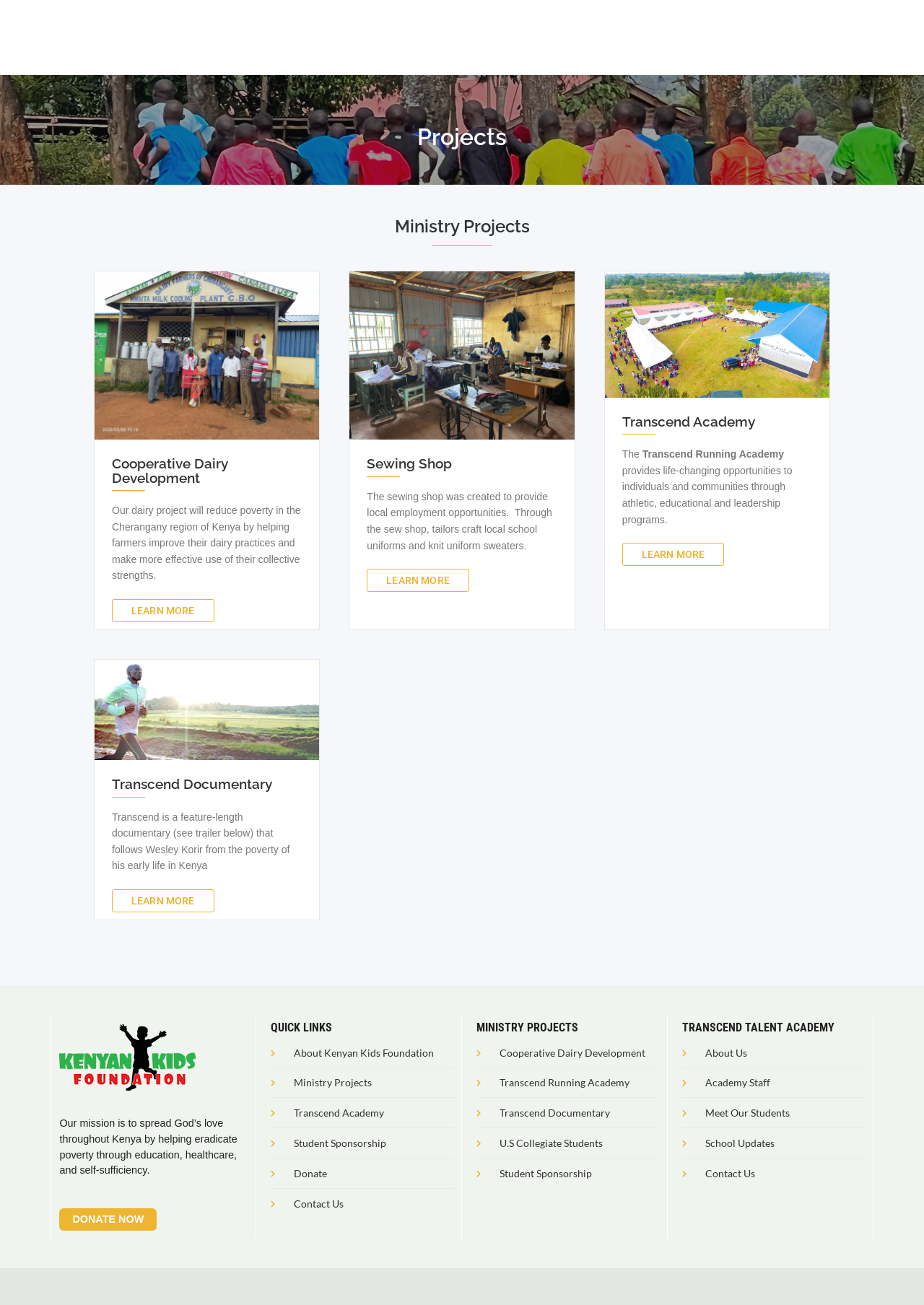What is the mission of the organization?
Please ensure your answer is as detailed and informative as possible.

According to the webpage, the mission of the organization is to spread God's love throughout Kenya by helping eradicate poverty through education, healthcare, and self-sufficiency.